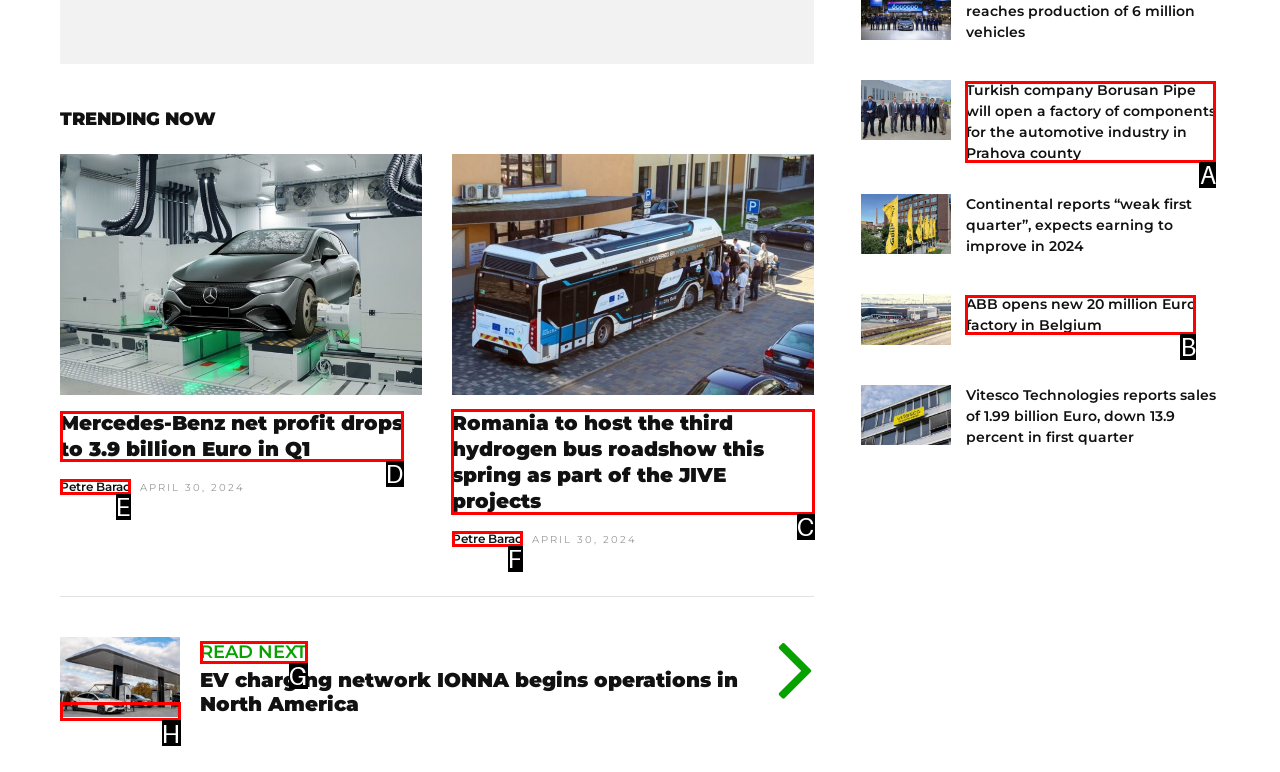For the task: View article about Romania hosting hydrogen bus roadshow, specify the letter of the option that should be clicked. Answer with the letter only.

C